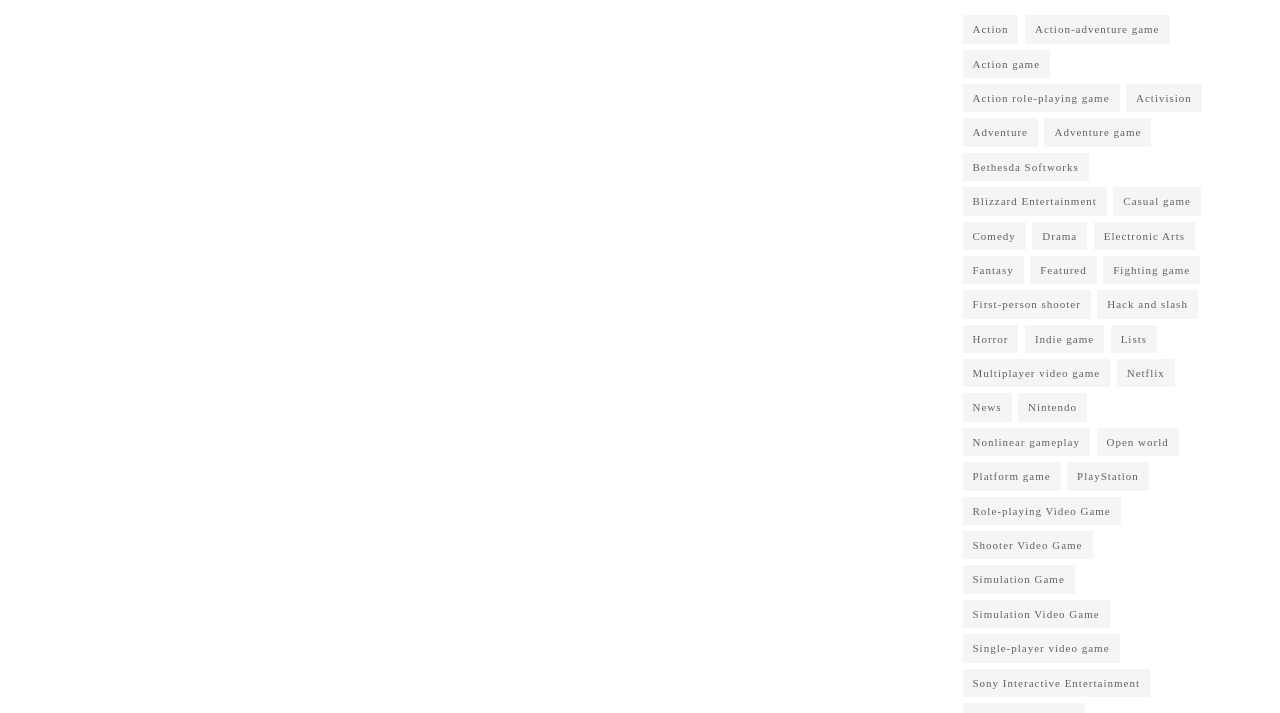How many items are in the 'Featured' category?
Based on the image, answer the question in a detailed manner.

I found a link with the text 'Featured (1,689 items)' which has a bounding box coordinate of [0.805, 0.359, 0.857, 0.399]. This indicates that the 'Featured' category has 1,689 items.